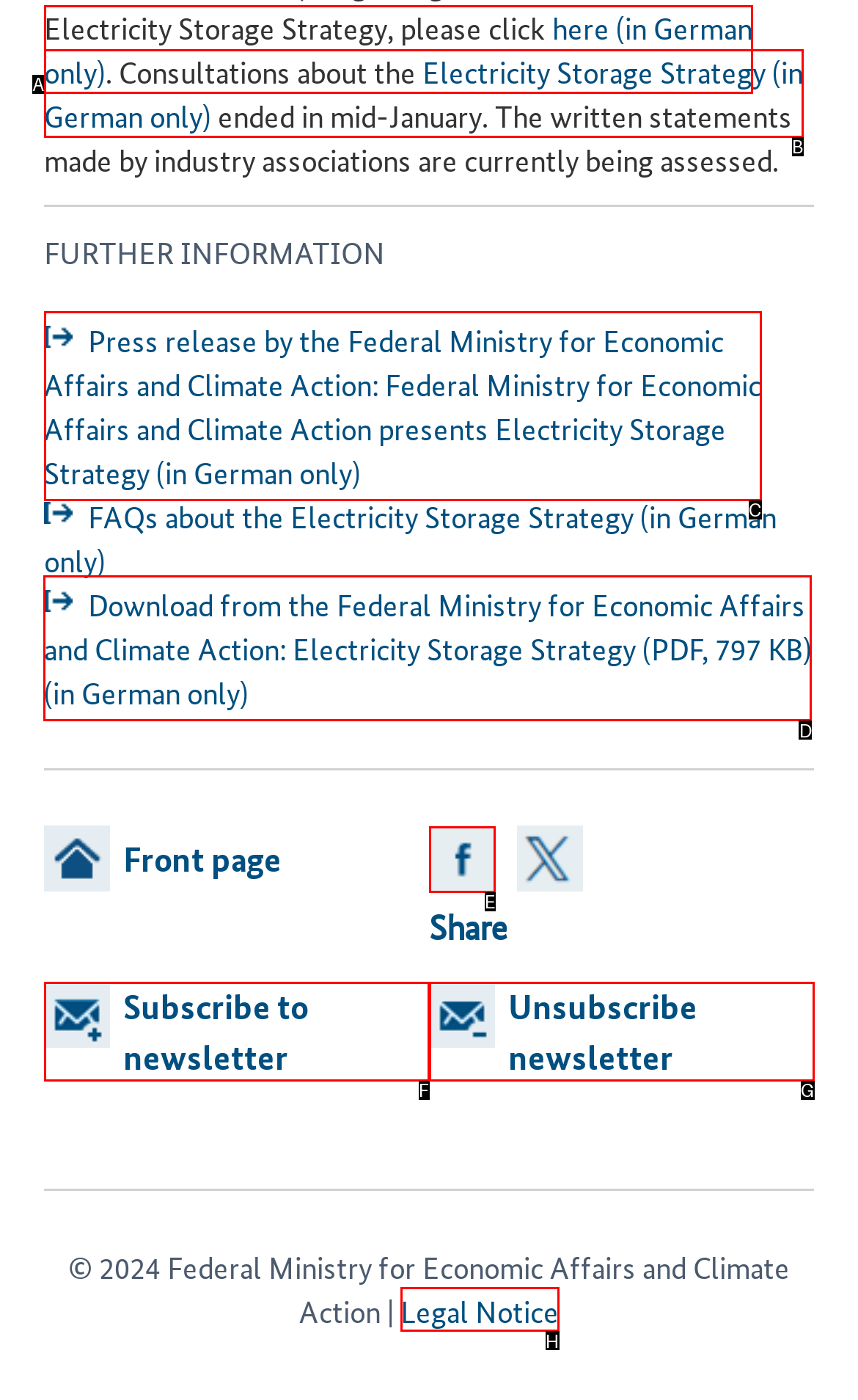Select the proper UI element to click in order to perform the following task: Download the Electricity Storage Strategy PDF. Indicate your choice with the letter of the appropriate option.

D